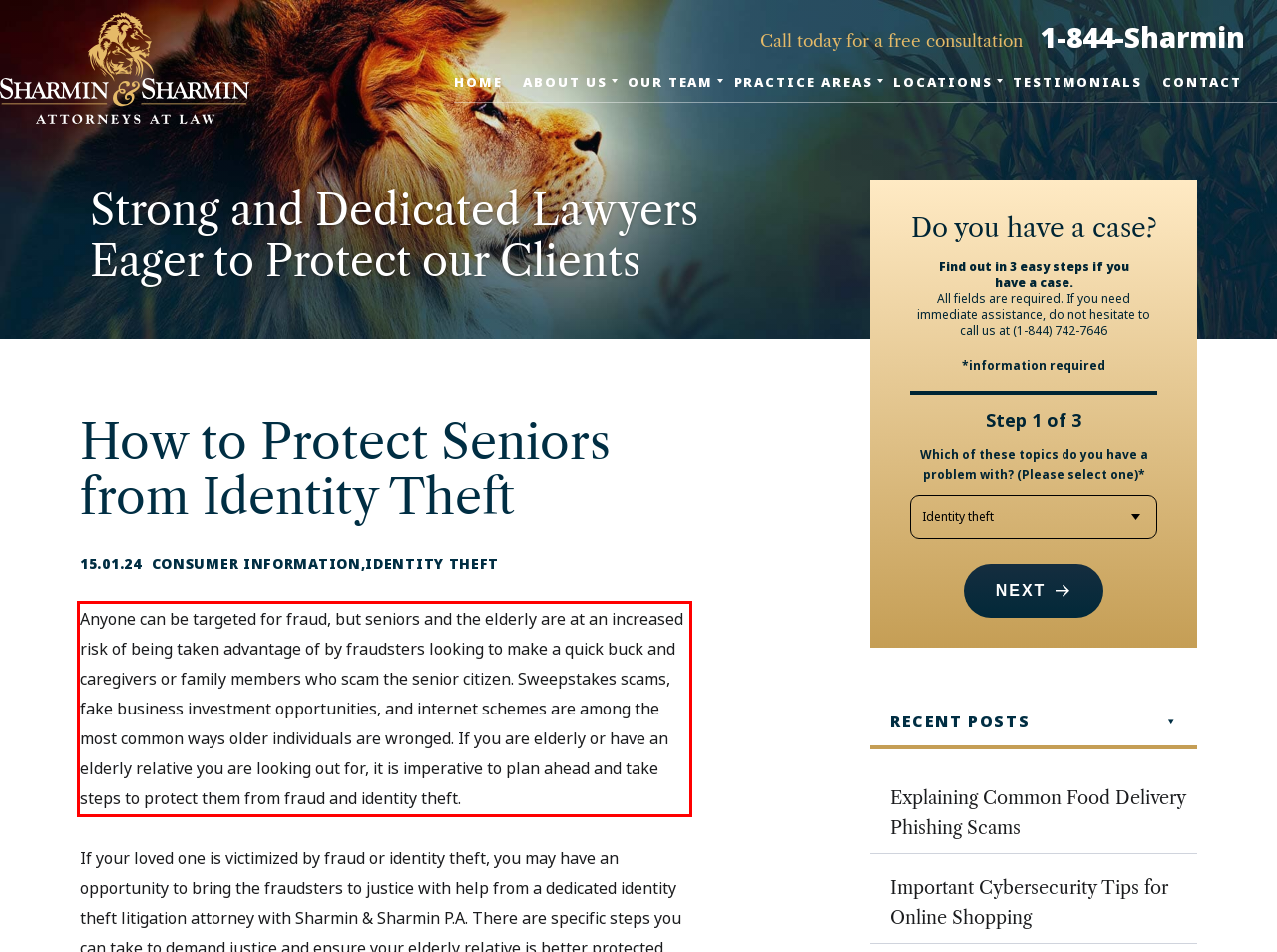From the given screenshot of a webpage, identify the red bounding box and extract the text content within it.

Anyone can be targeted for fraud, but seniors and the elderly are at an increased risk of being taken advantage of by fraudsters looking to make a quick buck and caregivers or family members who scam the senior citizen. Sweepstakes scams, fake business investment opportunities, and internet schemes are among the most common ways older individuals are wronged. If you are elderly or have an elderly relative you are looking out for, it is imperative to plan ahead and take steps to protect them from fraud and identity theft.